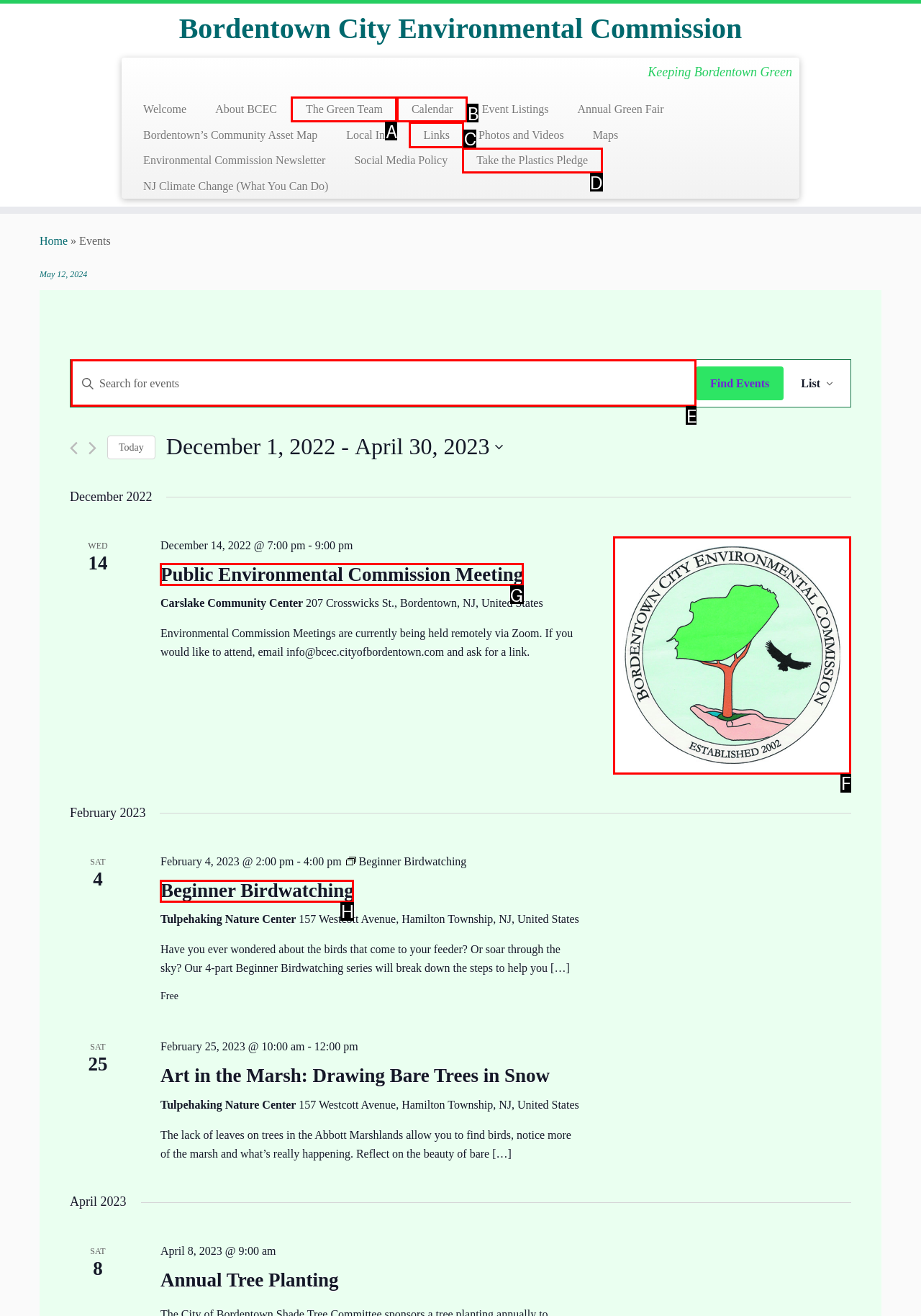Select the proper UI element to click in order to perform the following task: Search for events by keyword. Indicate your choice with the letter of the appropriate option.

E